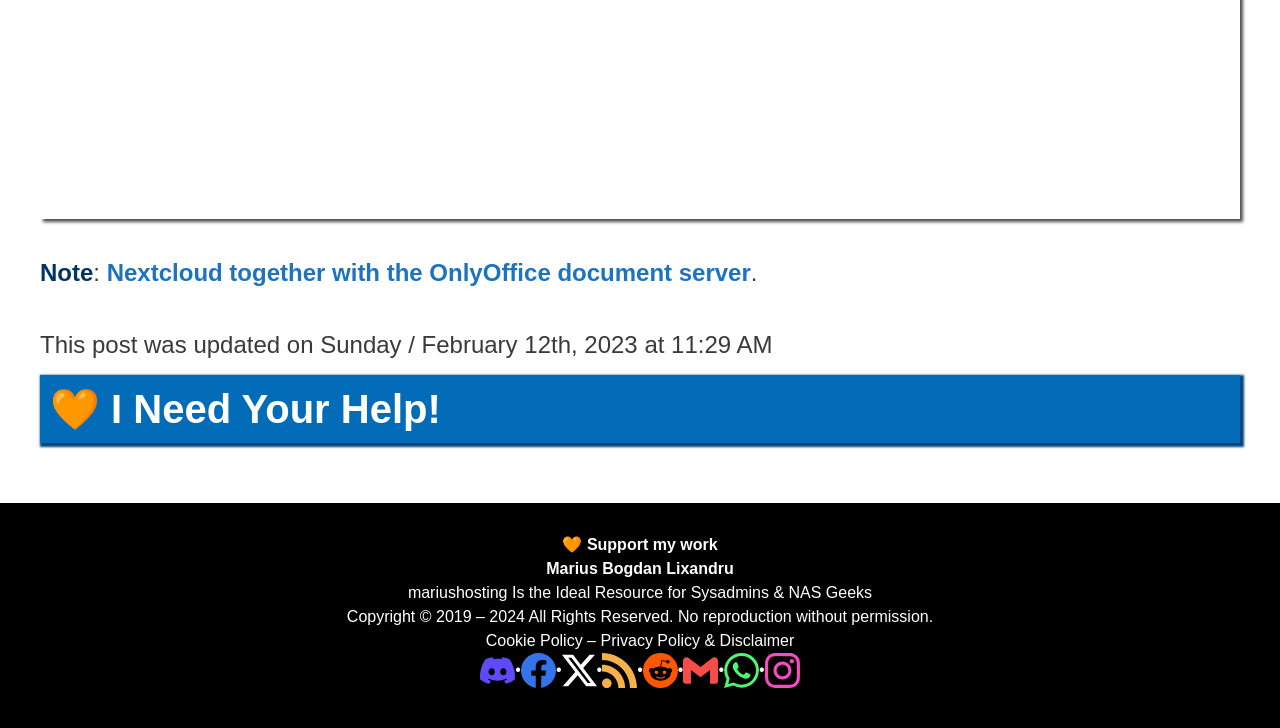Can you identify the bounding box coordinates of the clickable region needed to carry out this instruction: 'Check the privacy policy'? The coordinates should be four float numbers within the range of 0 to 1, stated as [left, top, right, bottom].

[0.469, 0.869, 0.621, 0.892]